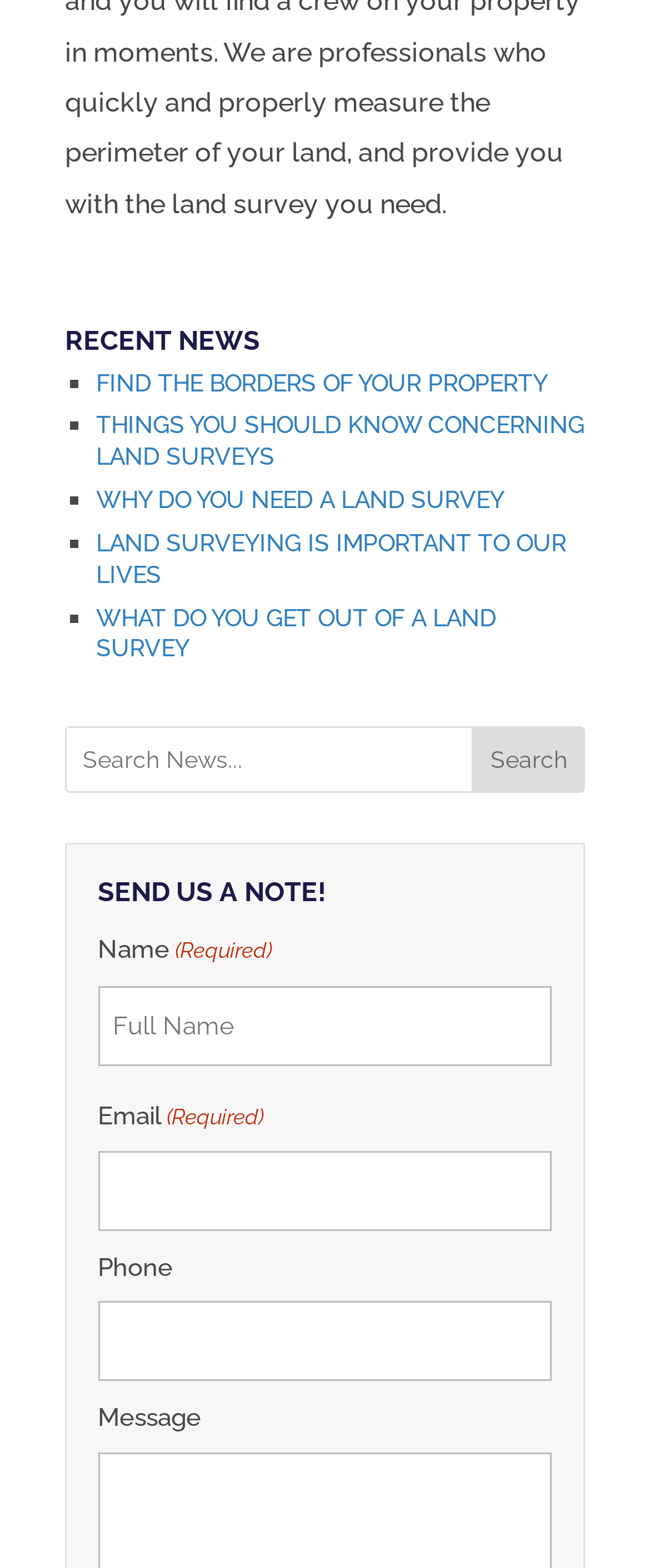Is the phone number field required in the 'SEND US A NOTE!' section?
Make sure to answer the question with a detailed and comprehensive explanation.

In the 'SEND US A NOTE!' section, the 'Phone' text field is not marked as required, unlike the 'Full Name' and 'Email (Required)' fields. This suggests that users are not required to input their phone number to send a note.